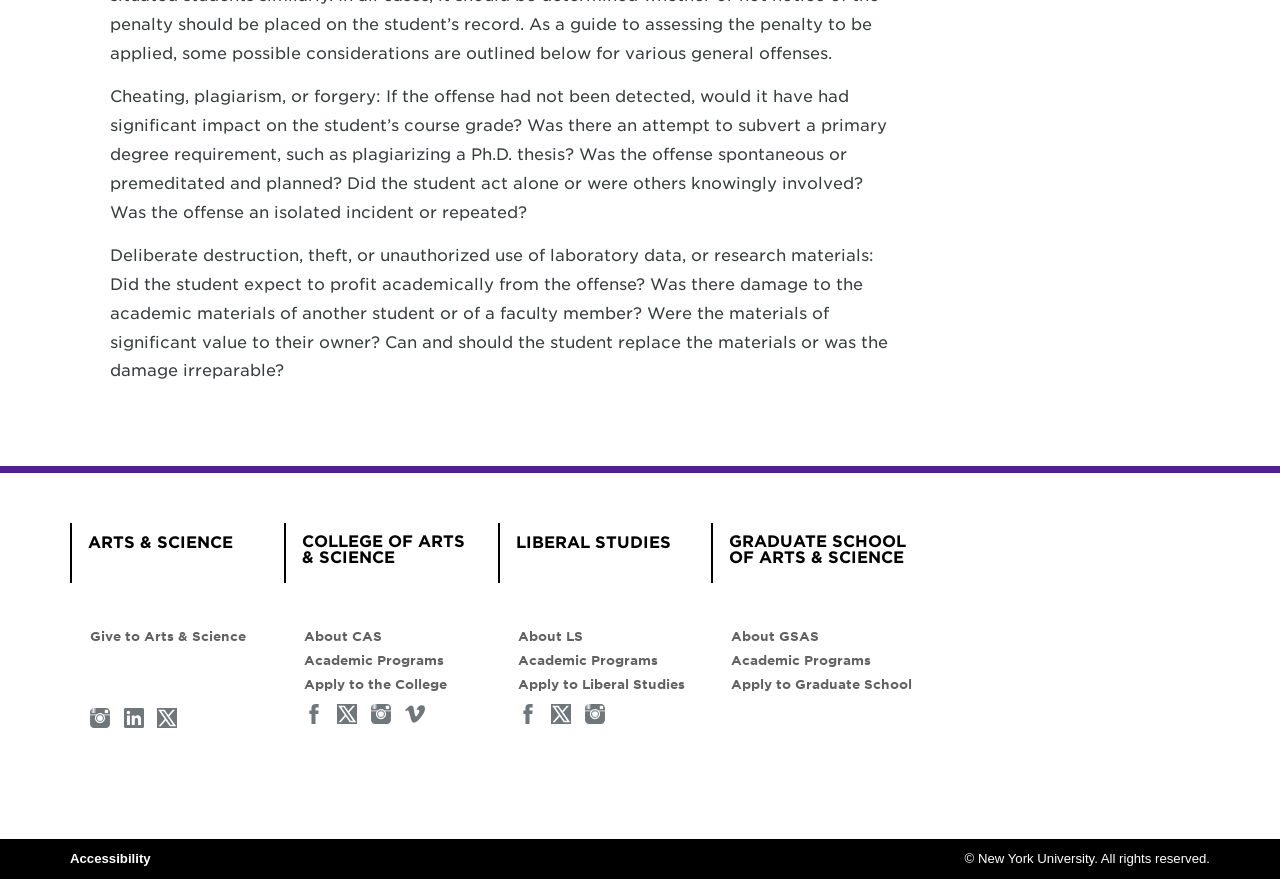Kindly determine the bounding box coordinates for the area that needs to be clicked to execute this instruction: "Click on ARTS & SCIENCE".

[0.069, 0.609, 0.182, 0.627]